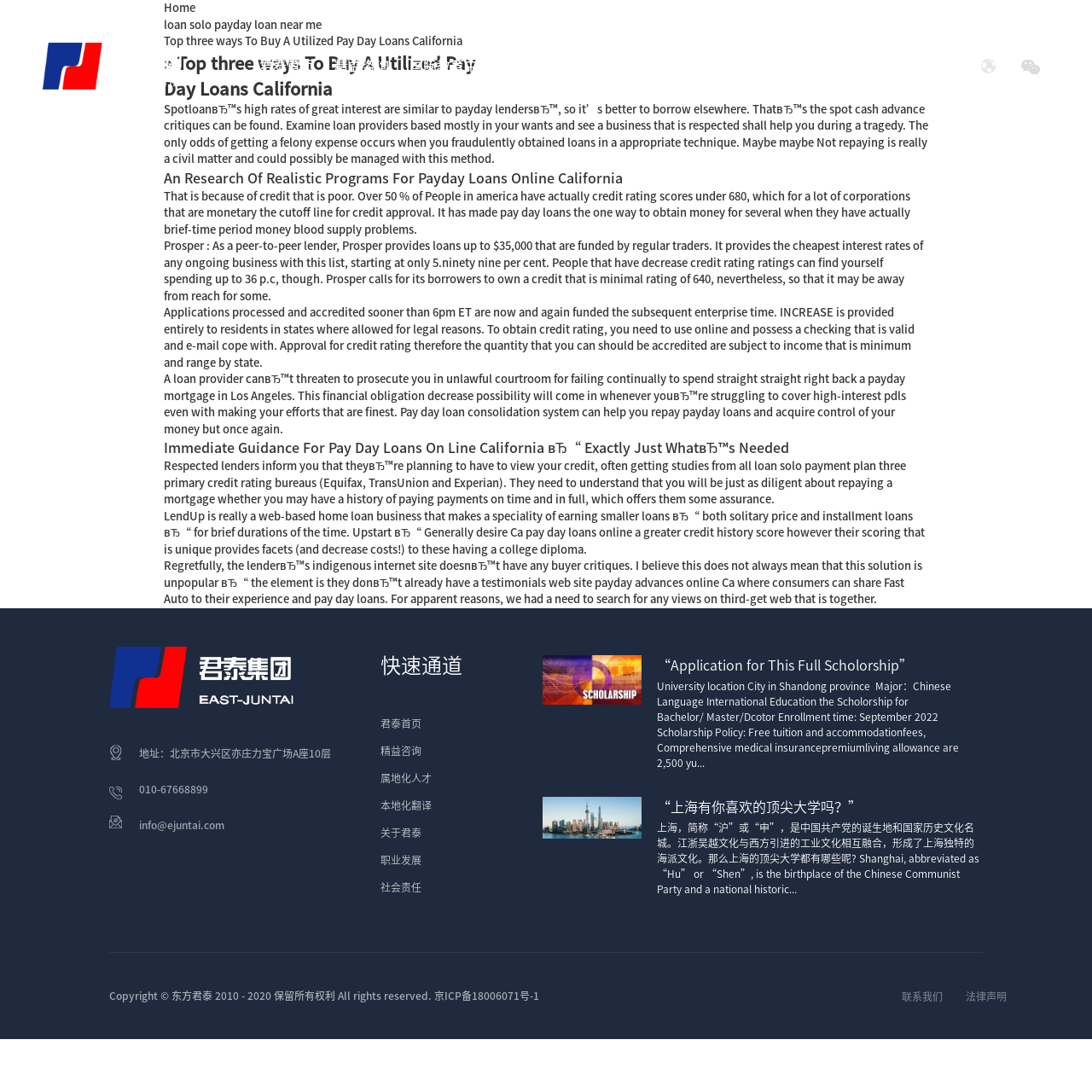Please locate the bounding box coordinates for the element that should be clicked to achieve the following instruction: "Read about payday loans online California". Ensure the coordinates are given as four float numbers between 0 and 1, i.e., [left, top, right, bottom].

[0.15, 0.046, 0.451, 0.093]